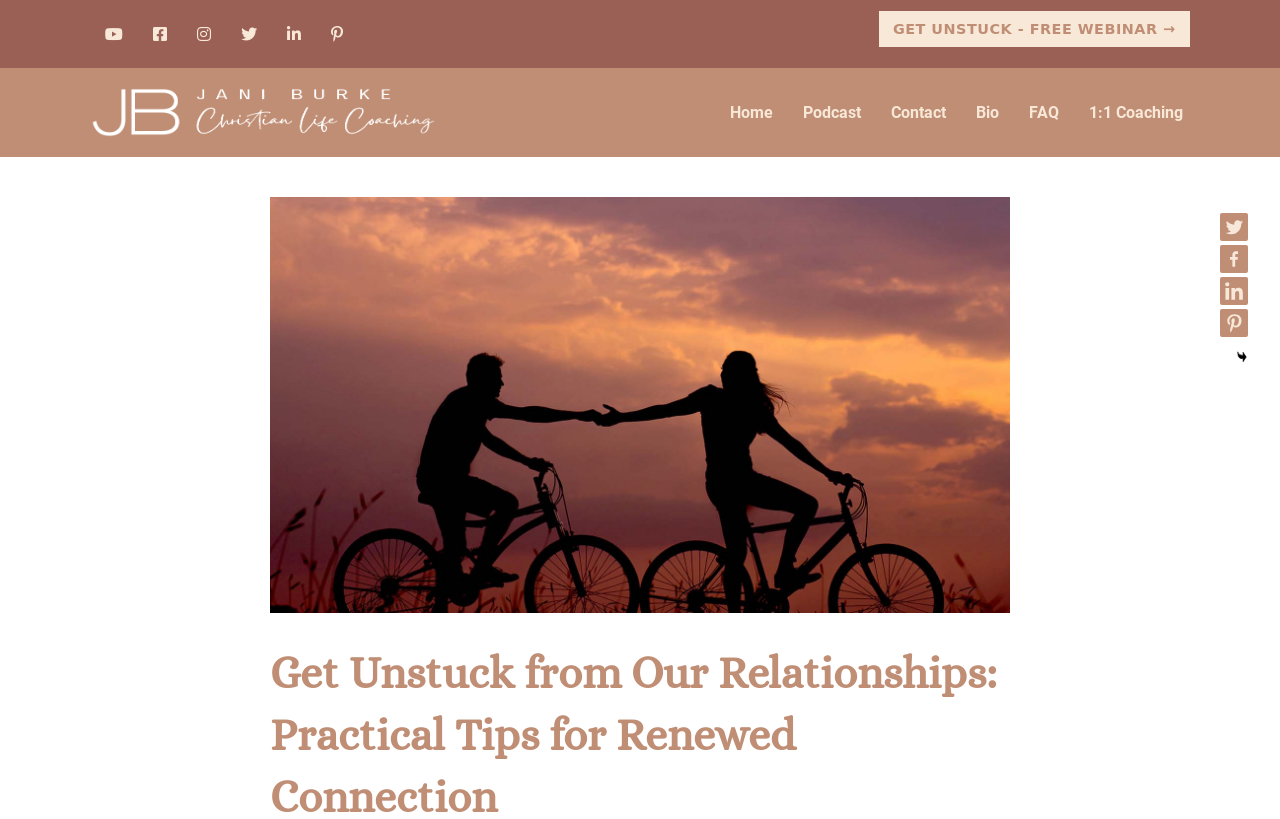What is the text of the call-to-action button?
Using the information from the image, provide a comprehensive answer to the question.

The call-to-action button is located at the top right corner of the webpage, with a bounding box coordinate of [0.686, 0.013, 0.93, 0.057]. The text of the button is 'GET UNSTUCK - FREE WEBINAR →'.